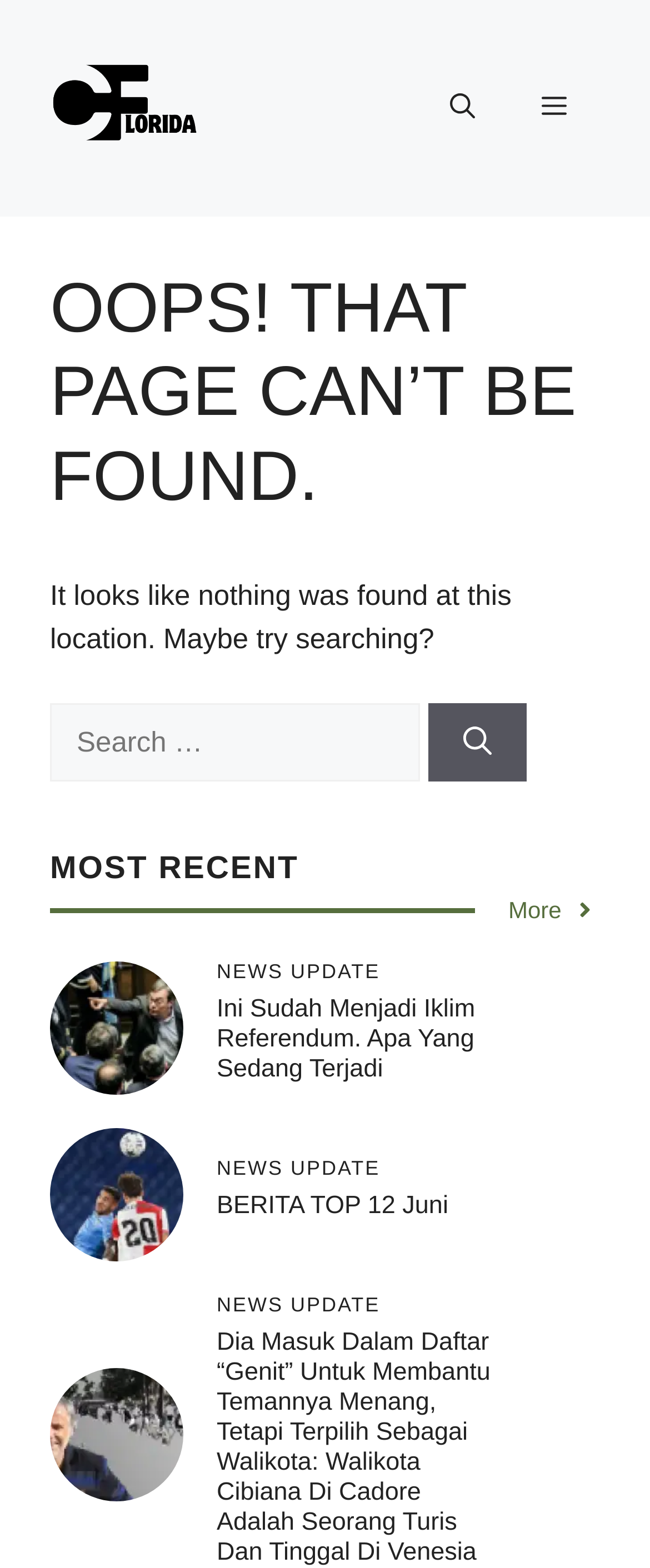Find and indicate the bounding box coordinates of the region you should select to follow the given instruction: "Click the more button".

[0.782, 0.569, 0.918, 0.592]